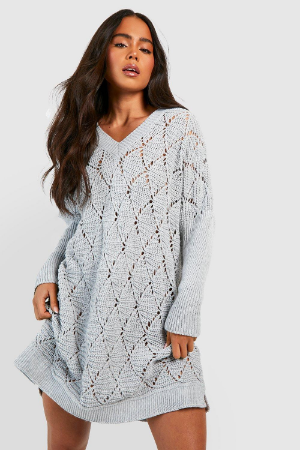Reply to the question with a single word or phrase:
What is the material composition of the sweater?

52% Viscose, 29% Polyester, 10% Nylon